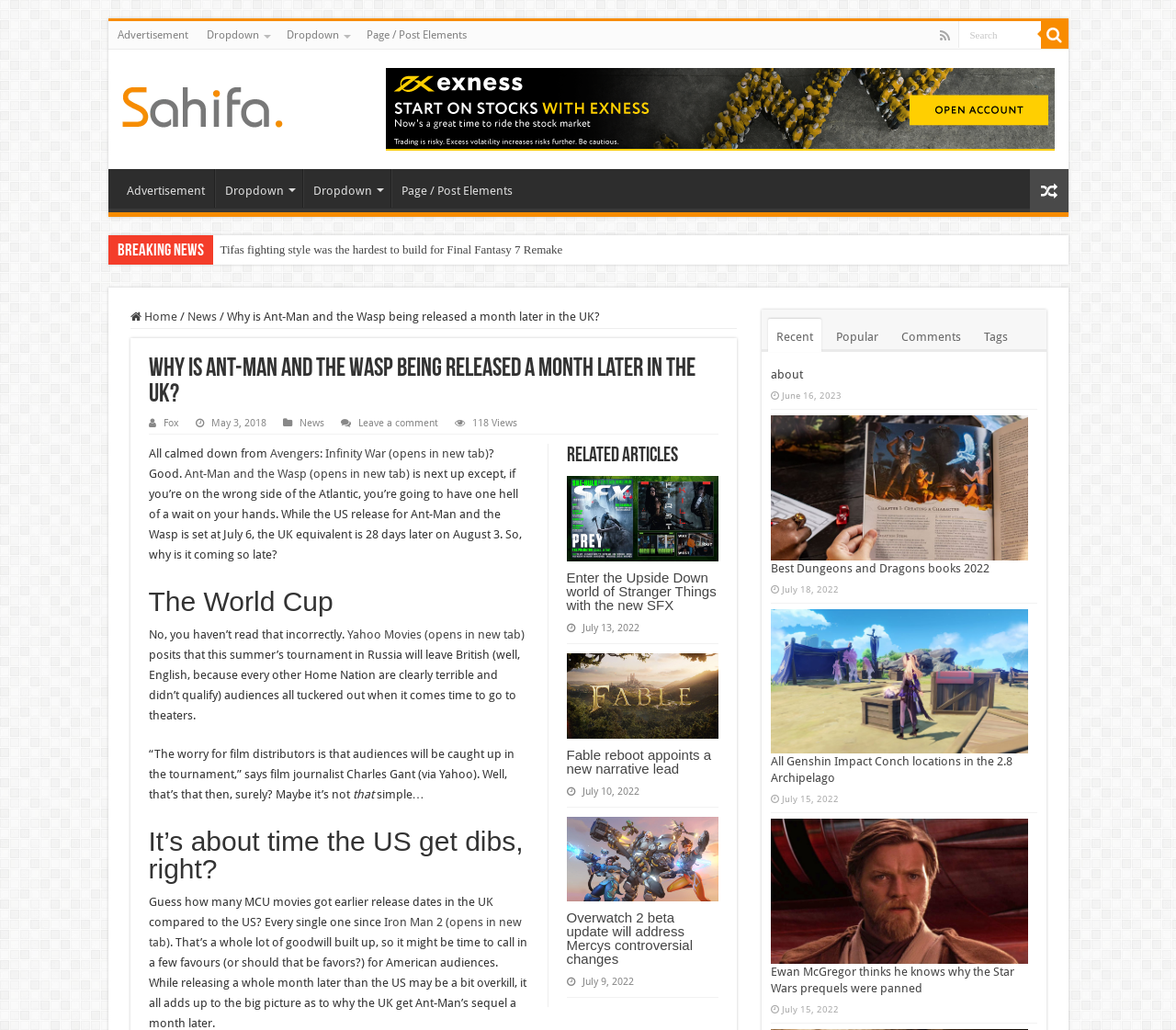Please identify the bounding box coordinates of the element I need to click to follow this instruction: "Read the article about Ant-Man and the Wasp".

[0.193, 0.301, 0.51, 0.314]